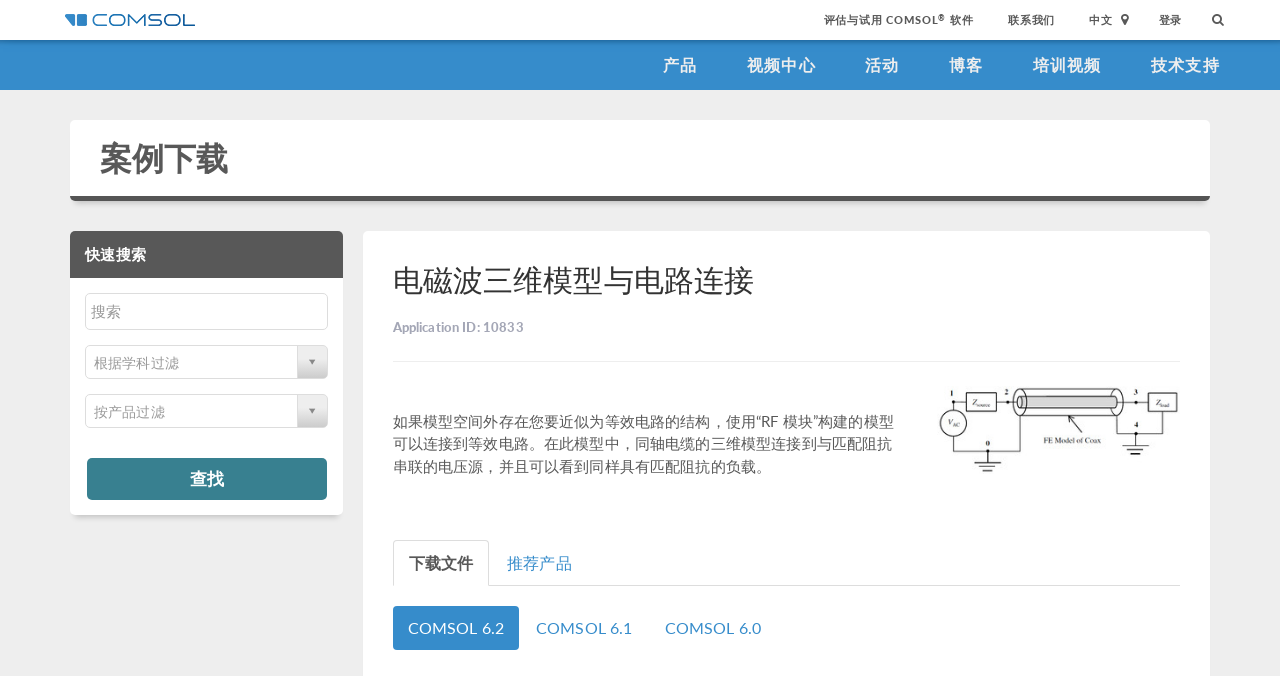What is the language of the webpage?
Based on the image, answer the question with as much detail as possible.

The webpage contains Chinese characters, and the StaticText element '中文' indicates that the language of the webpage is Chinese.